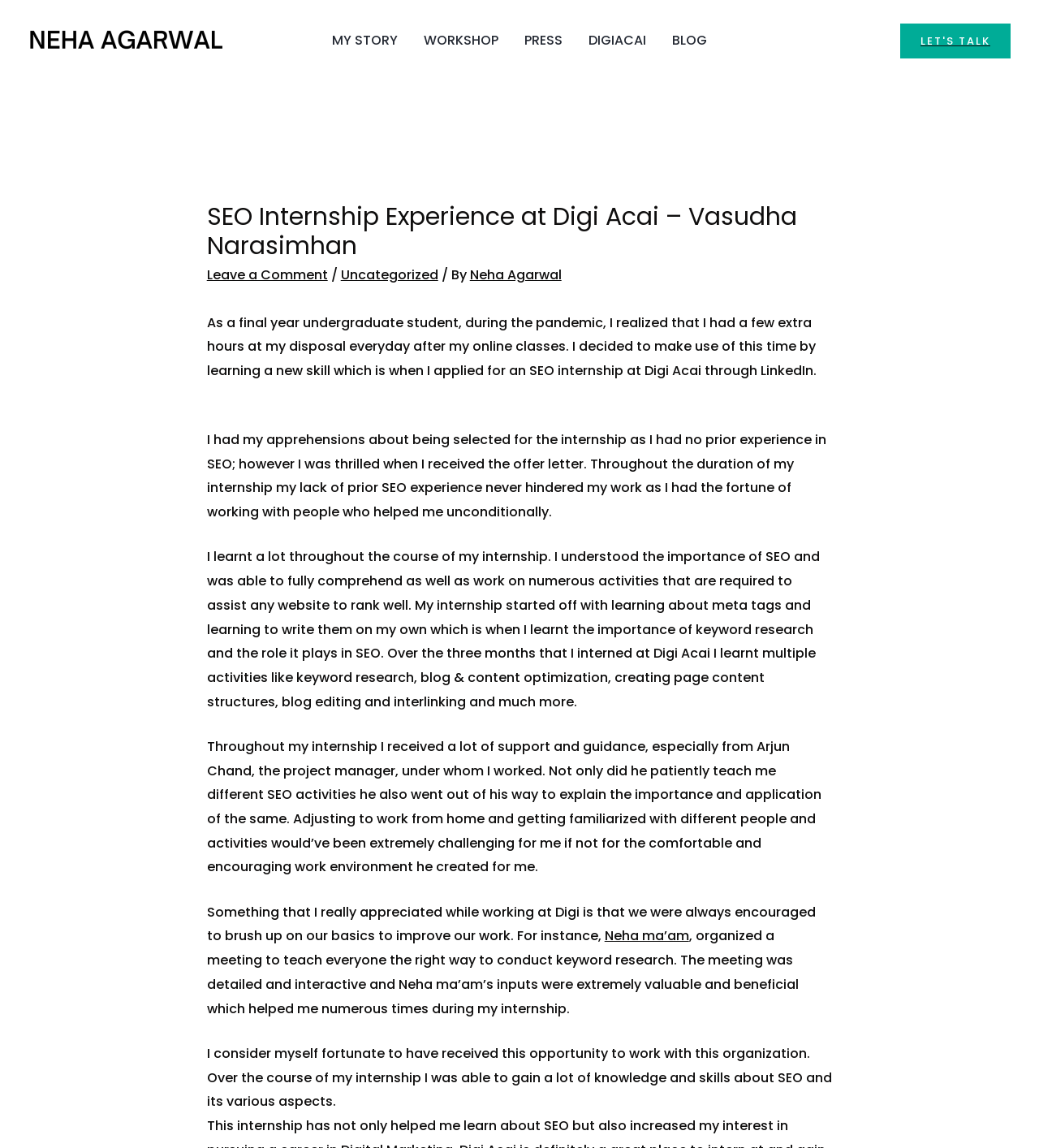Please identify and generate the text content of the webpage's main heading.

SEO Internship Experience at Digi Acai – Vasudha Narasimhan